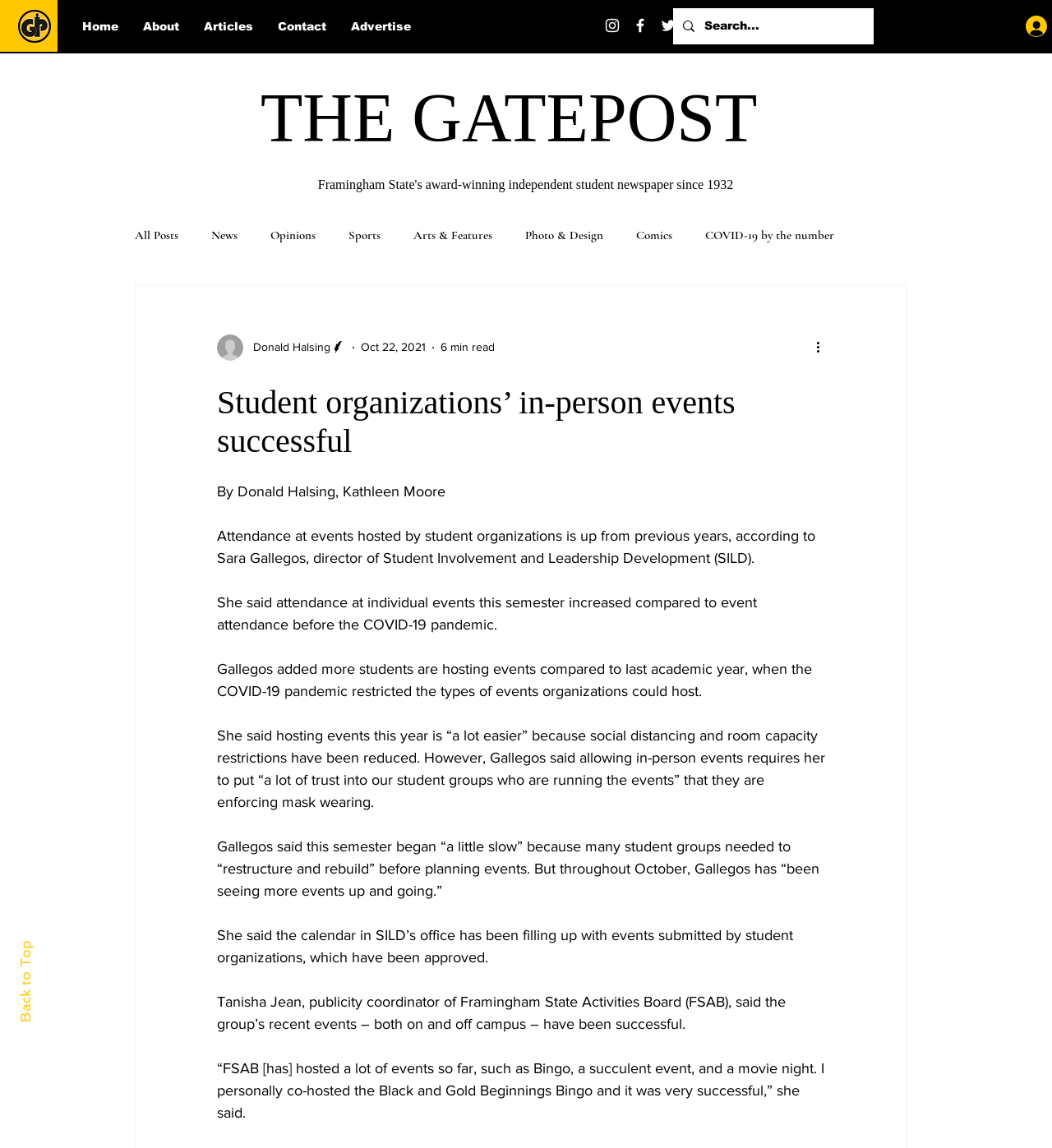Who wrote the article?
We need a detailed and meticulous answer to the question.

The author's name is mentioned at the beginning of the article, below the title 'Student organizations’ in-person events successful'. The text 'By Donald Halsing, Kathleen Moore' indicates the authors of the article.